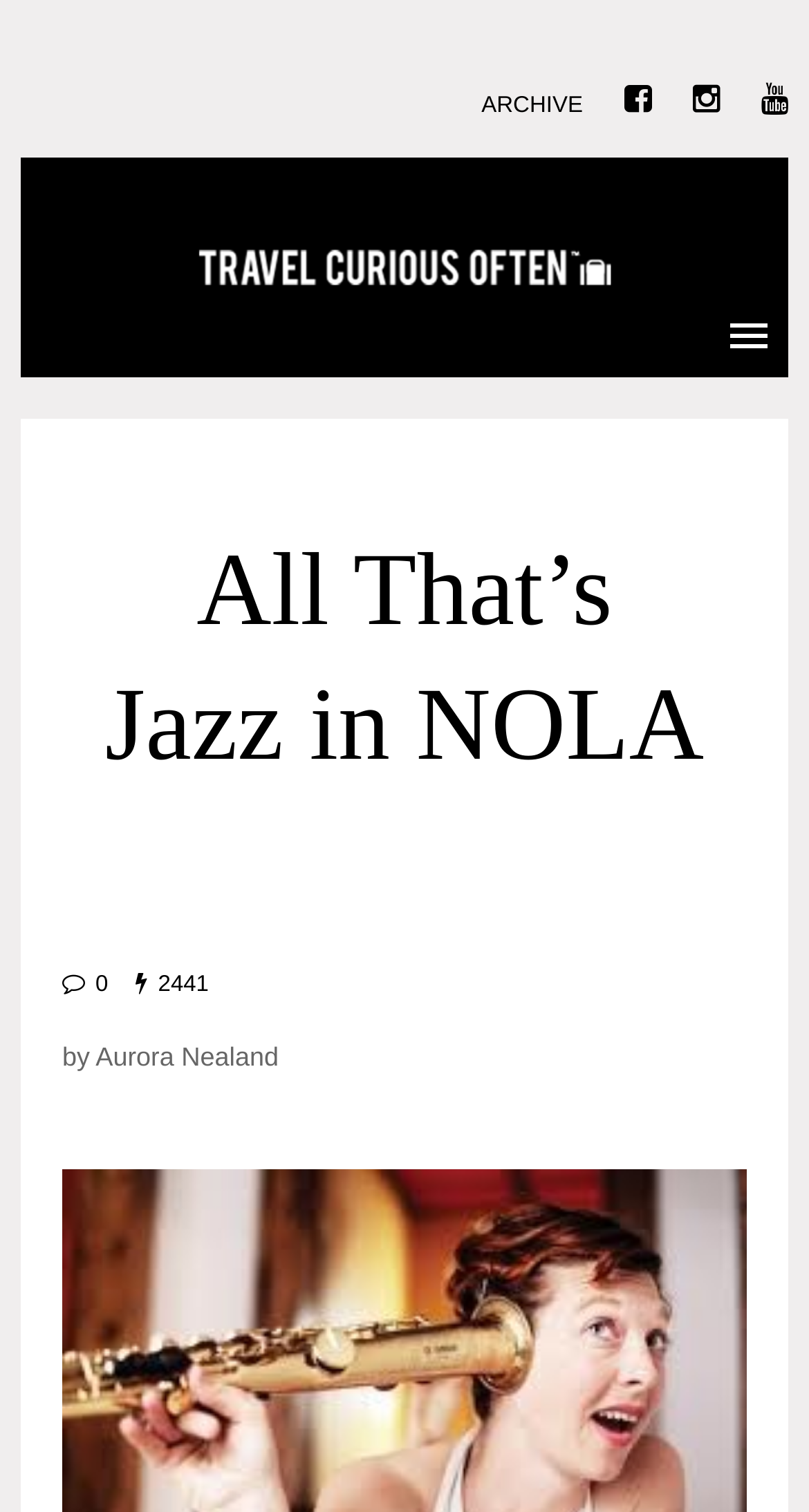Given the description "ARCHIVE", determine the bounding box of the corresponding UI element.

[0.595, 0.059, 0.721, 0.082]